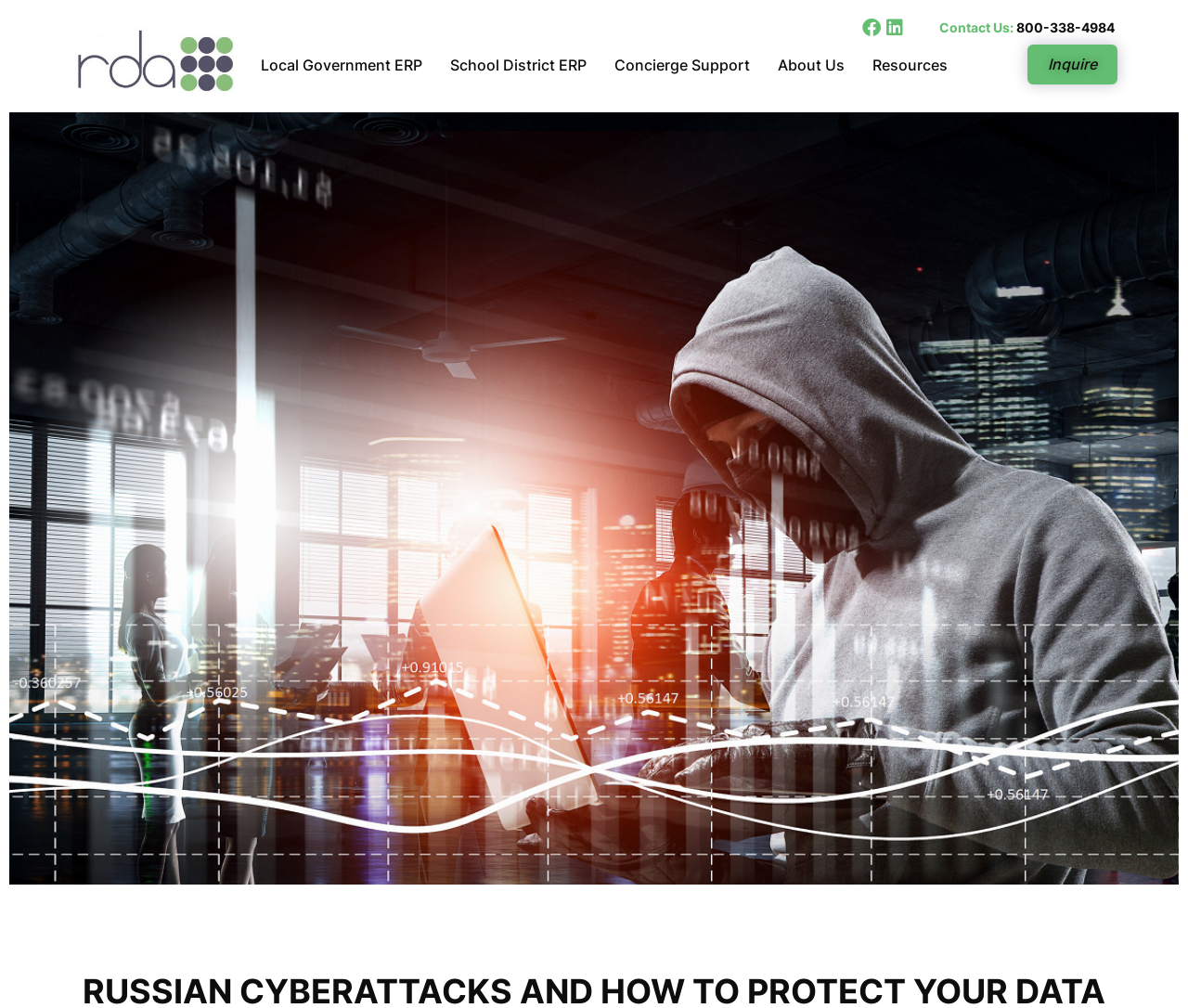Provide an in-depth caption for the elements present on the webpage.

The webpage is about Russian cyberattacks and how to protect personal and financial information from computer hackers. At the top left of the page, there is a link with no text. On the top right, there are social media links to Facebook and Linkedin, followed by a "Contact Us" section with a phone number, 800-338-4984. 

Below the top section, there are five main links: "Local Government ERP", "School District ERP", "Concierge Support", "About Us", and "Resources", which has a dropdown menu. The "Inquire" link is located at the bottom right of this section.

The main content of the page is dominated by a large image that takes up most of the page, titled "Cyber Attack".